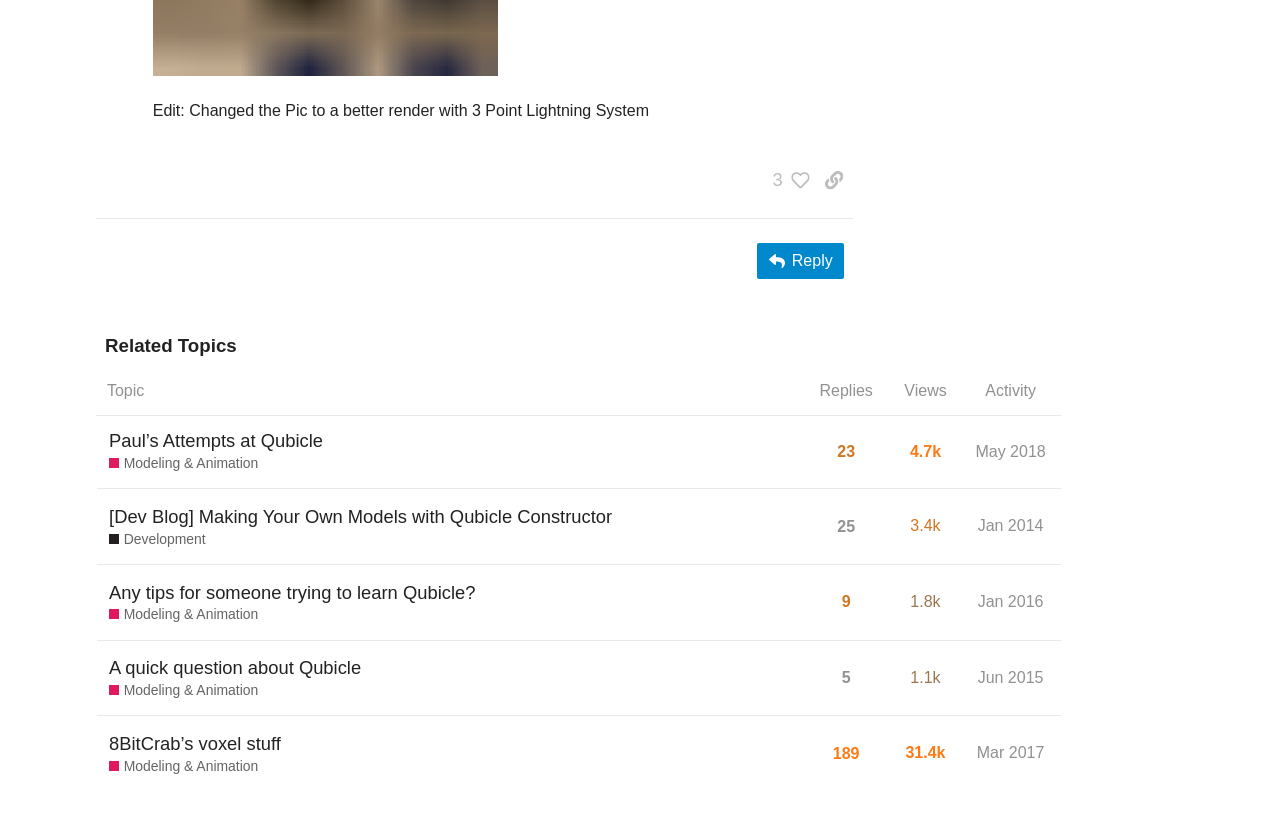Can you specify the bounding box coordinates for the region that should be clicked to fulfill this instruction: "View the topic 'Paul’s Attempts at Qubicle Modeling & Animation'".

[0.075, 0.524, 0.63, 0.598]